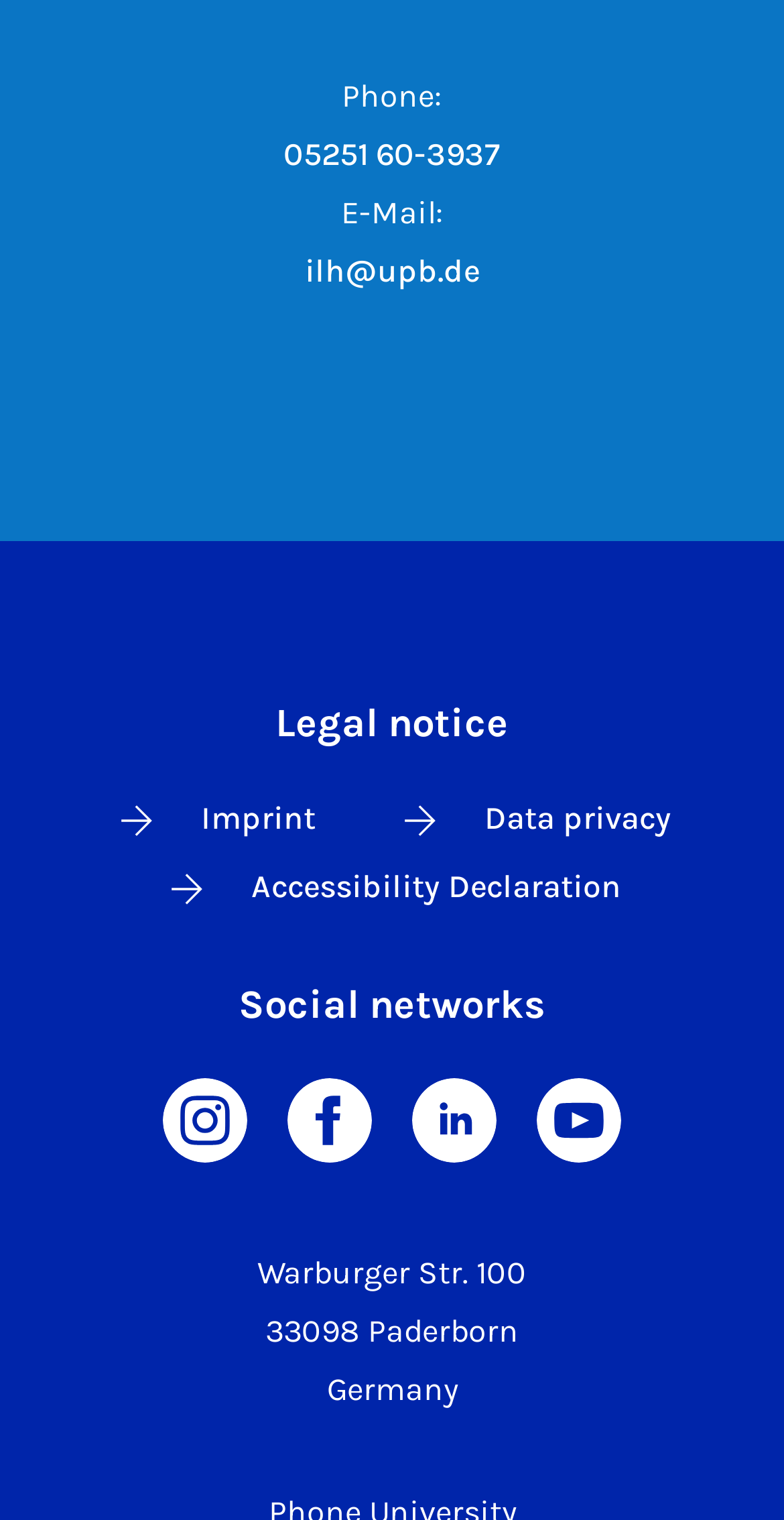Carefully observe the image and respond to the question with a detailed answer:
What is the phone number?

I found the phone number by looking at the text next to 'Phone:' which is '05251 60-3937'.